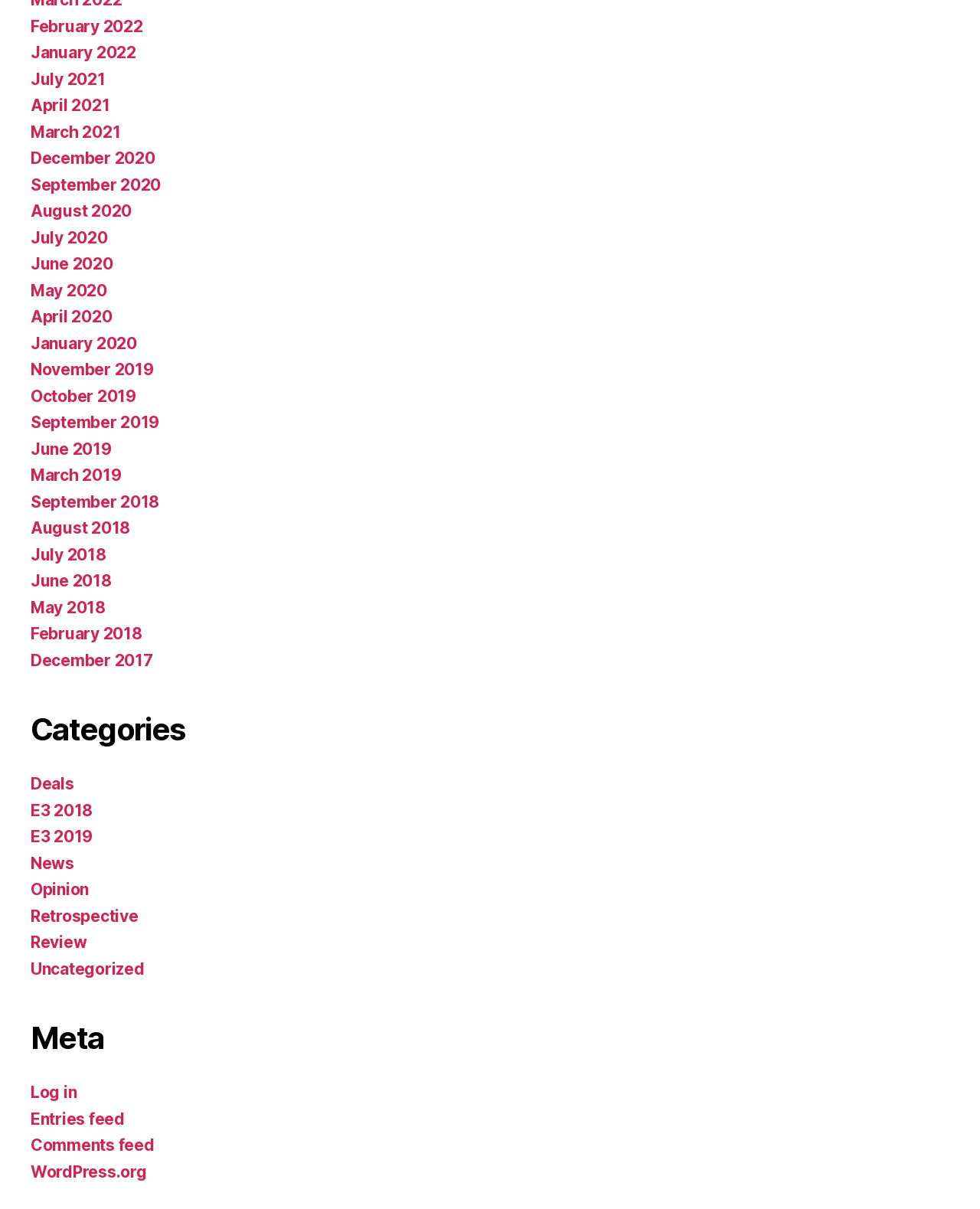Determine the bounding box coordinates of the UI element that matches the following description: "April 2020". The coordinates should be four float numbers between 0 and 1 in the format [left, top, right, bottom].

[0.031, 0.254, 0.114, 0.27]